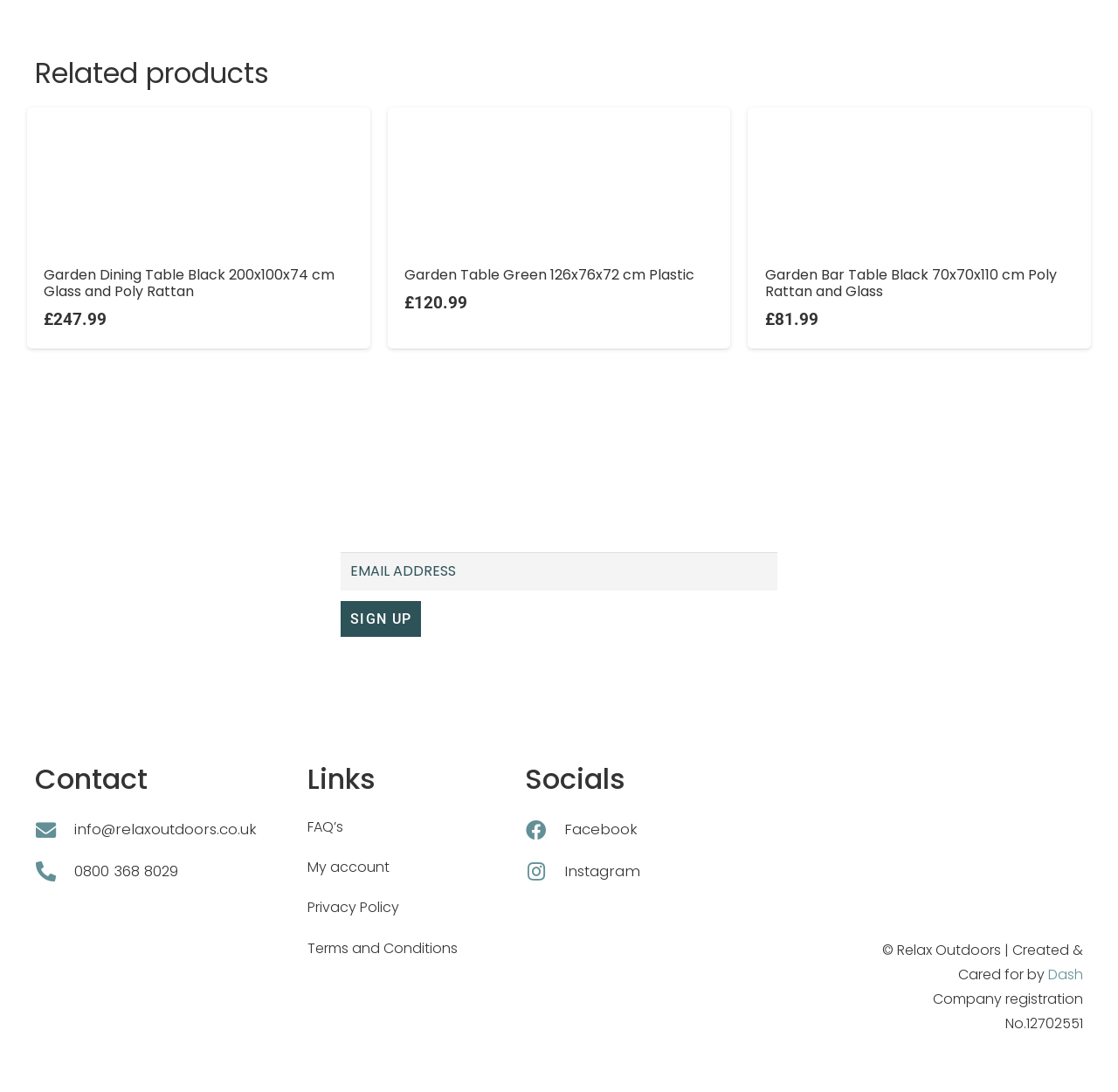Please specify the bounding box coordinates in the format (top-left x, top-left y, bottom-right x, bottom-right y), with values ranging from 0 to 1. Identify the bounding box for the UI component described as follows: parent_node: Instagram aria-label="Instagram"

[0.47, 0.786, 0.505, 0.809]